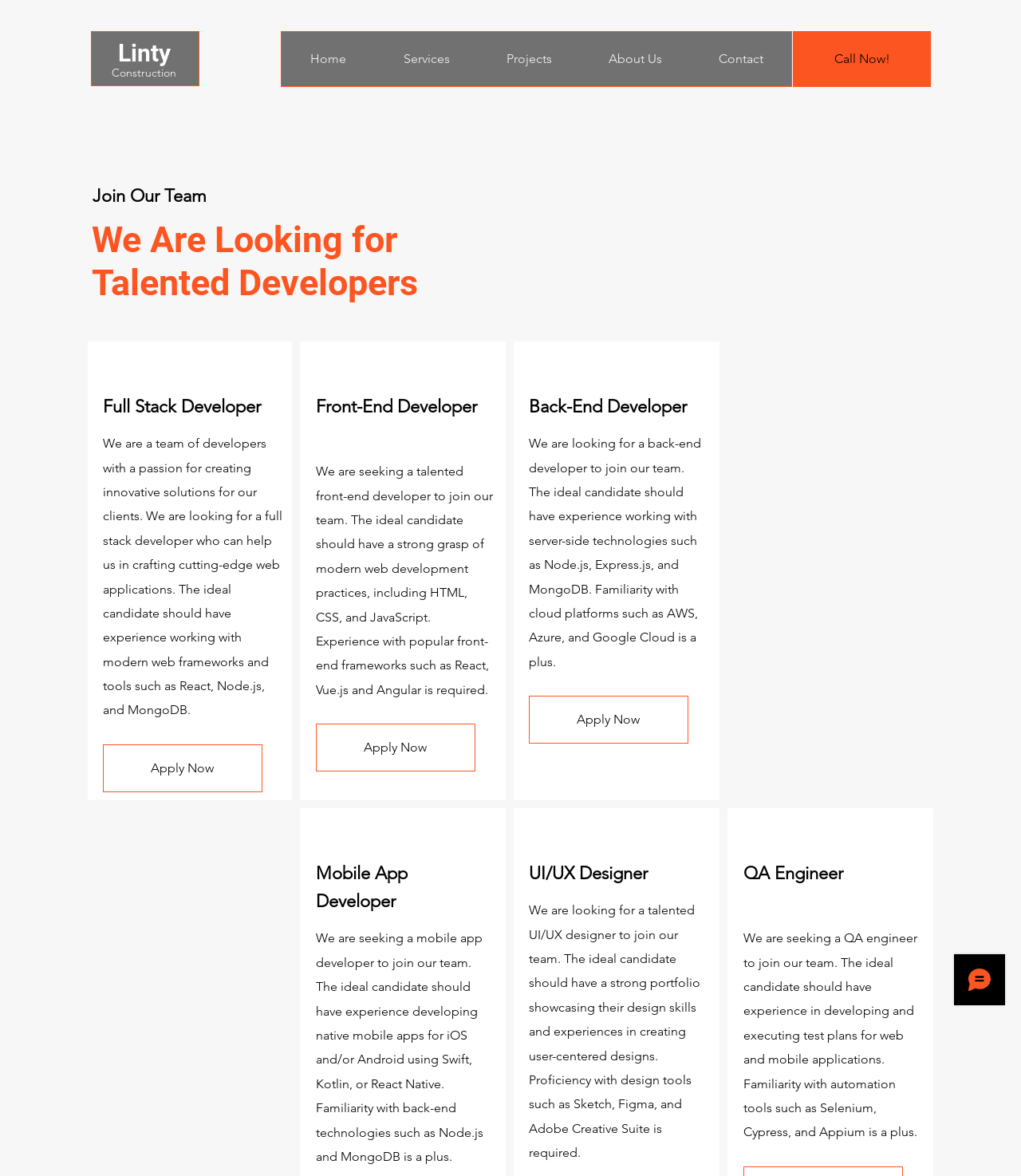Respond to the following query with just one word or a short phrase: 
What is the ideal candidate for a Full Stack Developer?

Experience with React, Node.js, and MongoDB